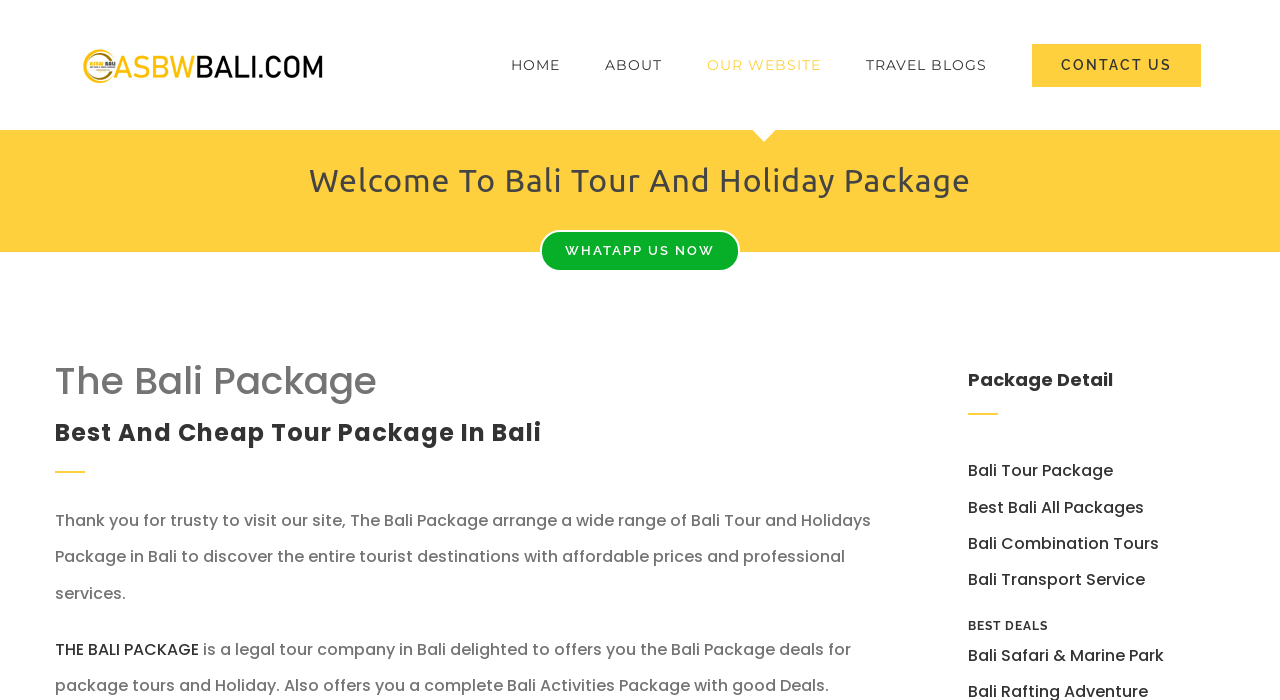What are the main menu items?
Give a detailed explanation using the information visible in the image.

The main menu items are located at the top of the webpage, and they are a series of links with bounding box coordinates ranging from [0.399, 0.0, 0.438, 0.186] to [0.806, 0.0, 0.938, 0.186]. The menu items are HOME, ABOUT, OUR WEBSITE, TRAVEL BLOGS, and CONTACT US.